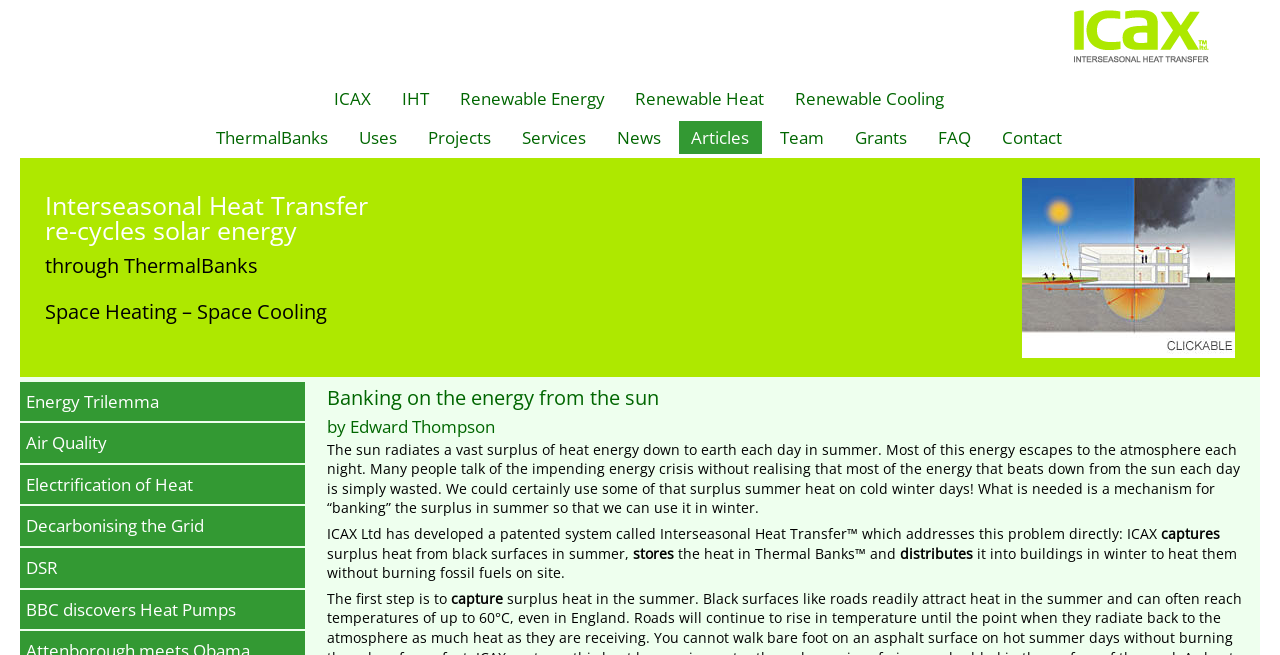Elaborate on the information and visuals displayed on the webpage.

The webpage is about Interseasonal Heat Transfer, a technology that re-cycles solar energy through ThermalBanks. At the top, there is a link to "skip to content" and a logo image with the text "Interseasonal Heat Transfer from ICAX". Below the logo, there are several links to different sections of the website, including "ICAX", "Renewable Energy", "Renewable Heat", "Renewable Cooling", and others.

The main content of the webpage is divided into two sections. The first section has three headings: "Interseasonal Heat Transfer re-cycles solar energy", "through ThermalBanks", and "Space Heating – Space Cooling". Below these headings, there is a large image that takes up most of the width of the page, with a caption "Renewable Energy - Interseasonal Heat Transfer from ICAX".

The second section has a heading "Banking on the energy from the sun" and a subheading "by Edward Thompson". Below this, there is a block of text that explains the concept of Interseasonal Heat Transfer, which captures surplus heat from black surfaces in summer, stores it in Thermal Banks, and distributes it into buildings in winter to heat them without burning fossil fuels on site. The text is divided into several paragraphs, with short sentences and phrases.

On the left side of the page, there are several links to other articles and sections, including "Energy Trilemma", "Air Quality", "Electrification of Heat", and others. At the very bottom of the page, there is a link to "BBC discovers Heat Pumps".